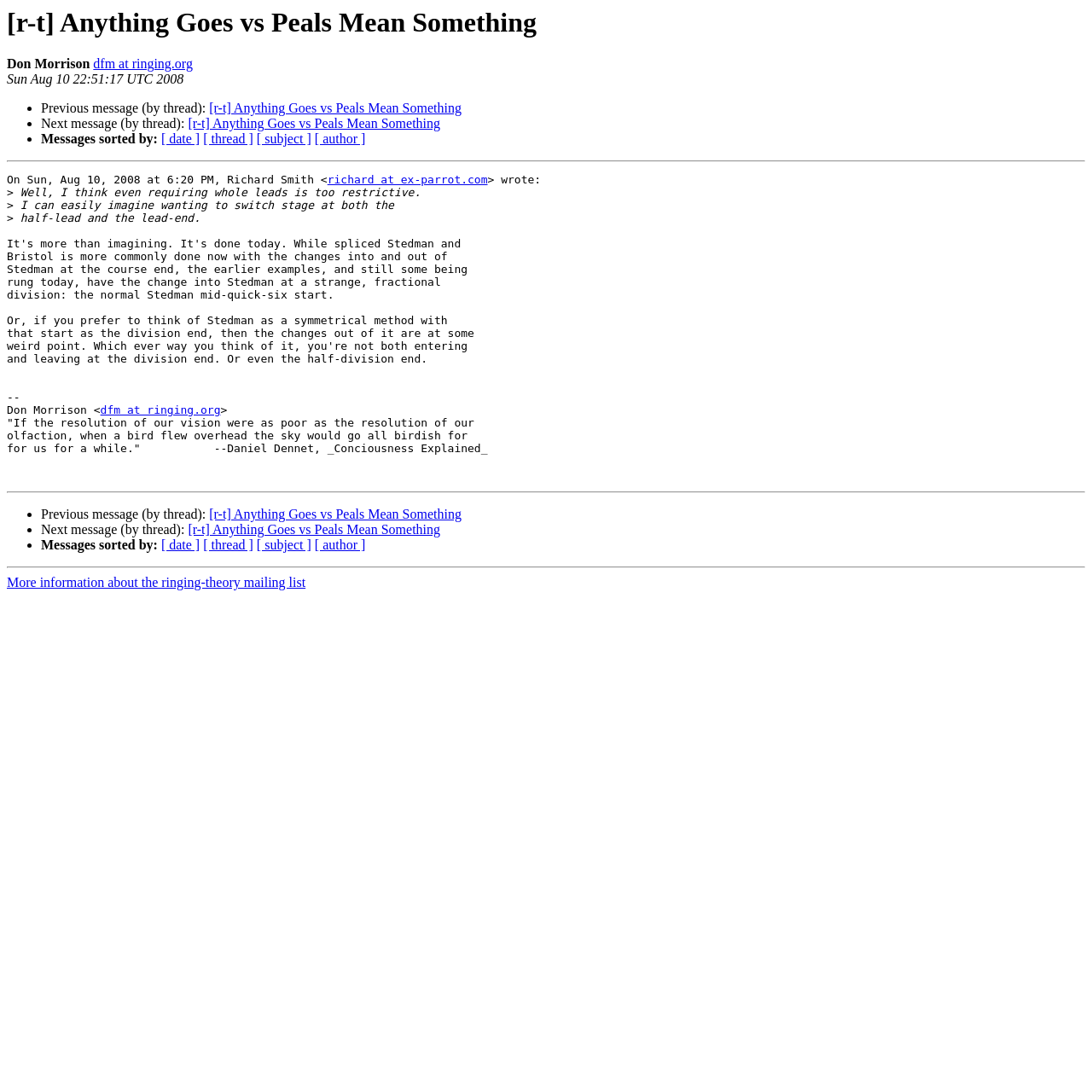Determine the bounding box coordinates of the region that needs to be clicked to achieve the task: "View previous message".

[0.192, 0.093, 0.423, 0.106]